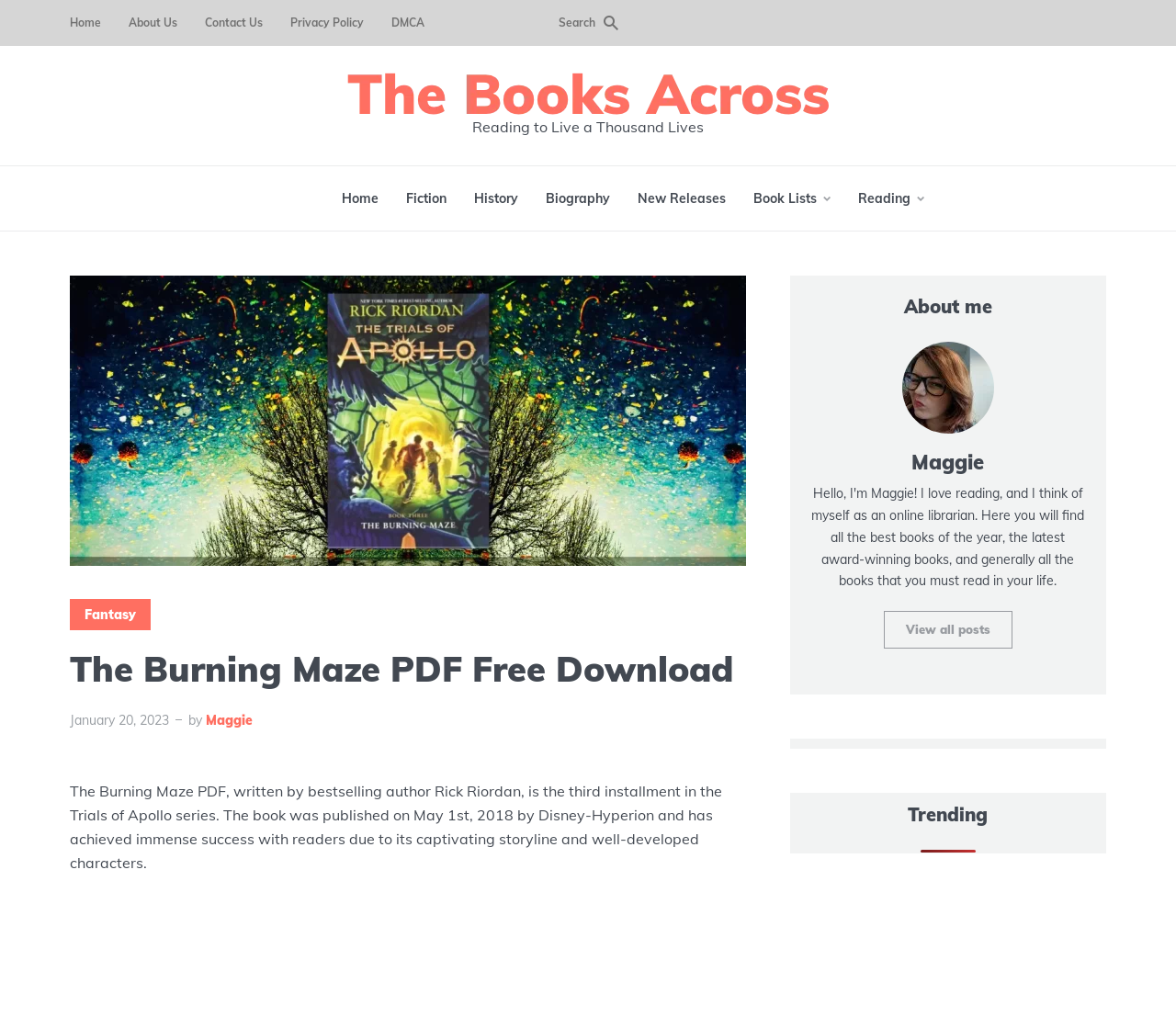Please give a succinct answer using a single word or phrase:
Who is the author of the book?

Rick Riordan